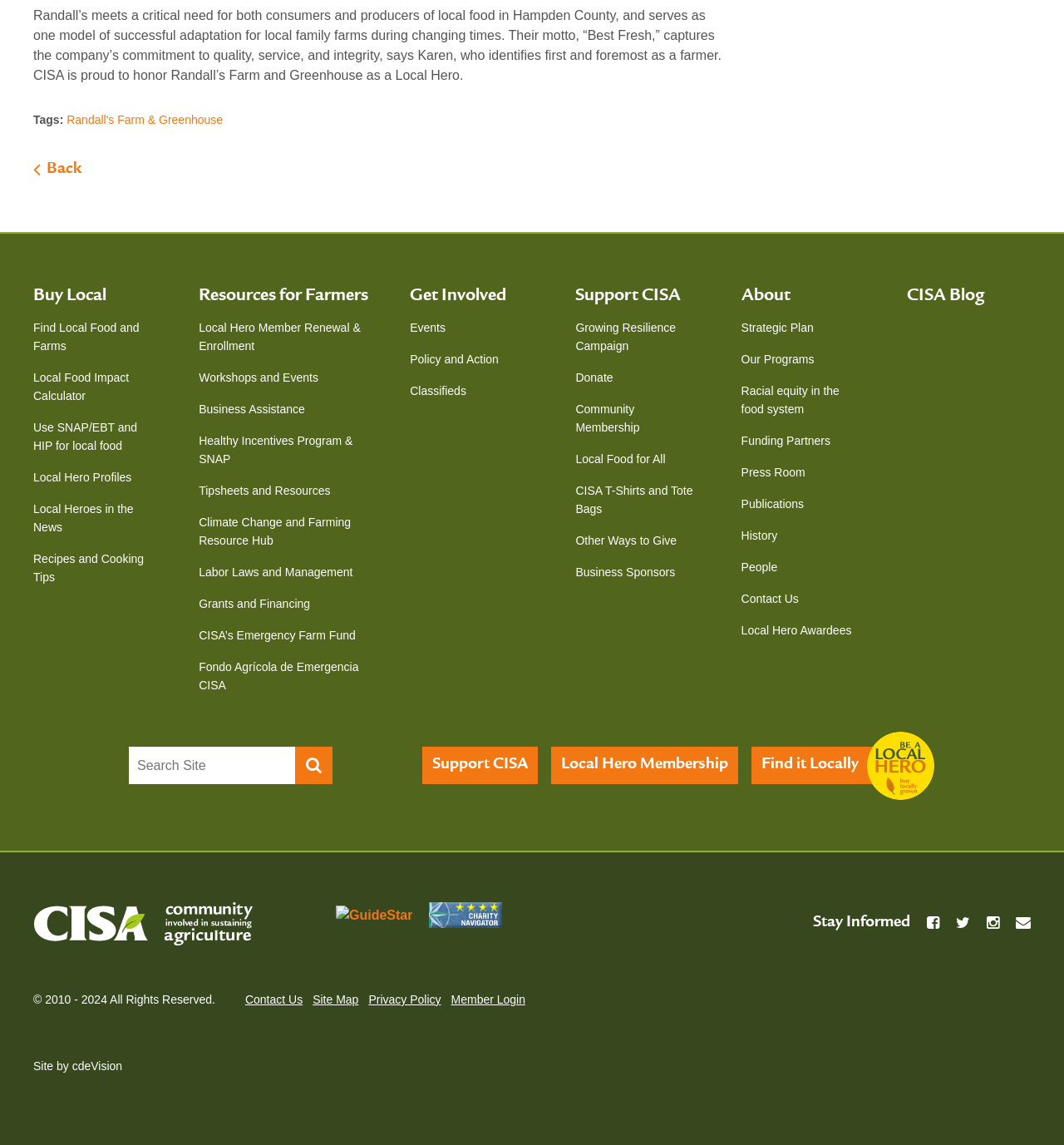Identify the bounding box for the described UI element: "Healthy Incentives Program & SNAP".

[0.187, 0.371, 0.346, 0.415]